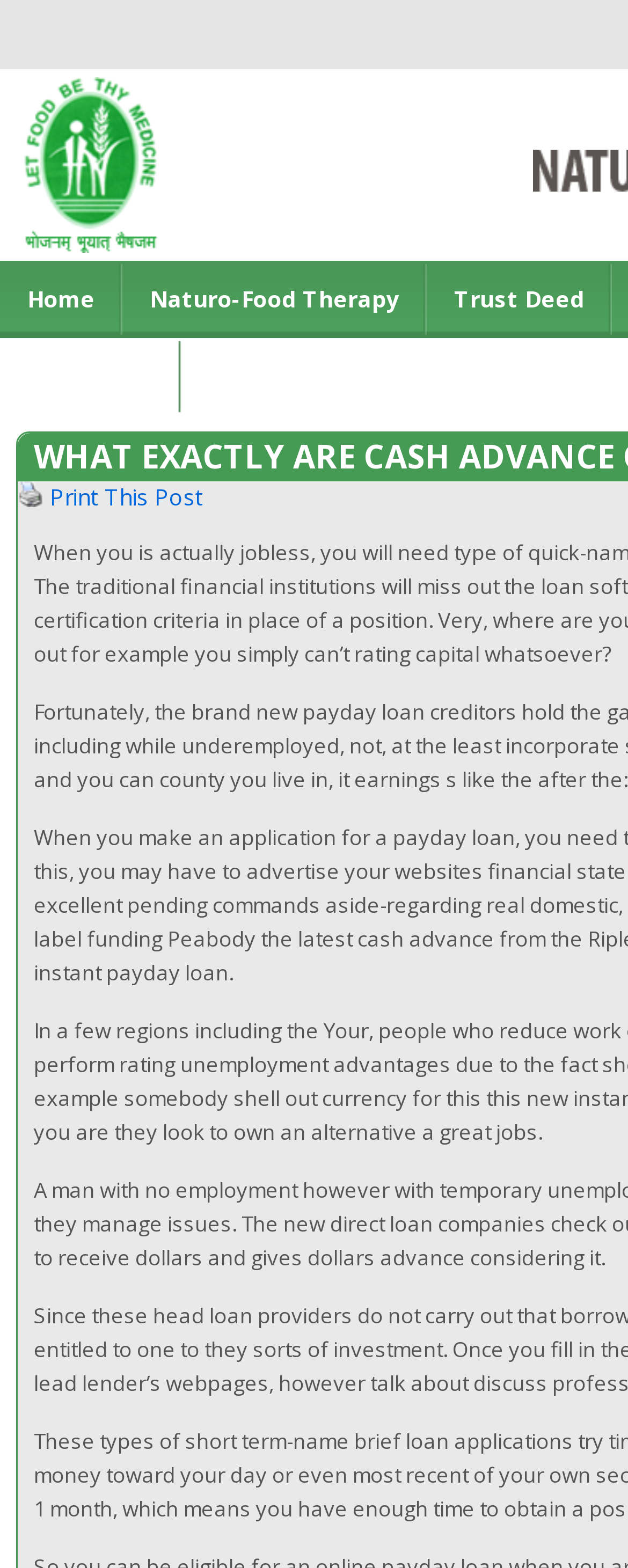Find and provide the bounding box coordinates for the UI element described with: "Naturo-Food Therapy".

[0.195, 0.166, 0.679, 0.216]